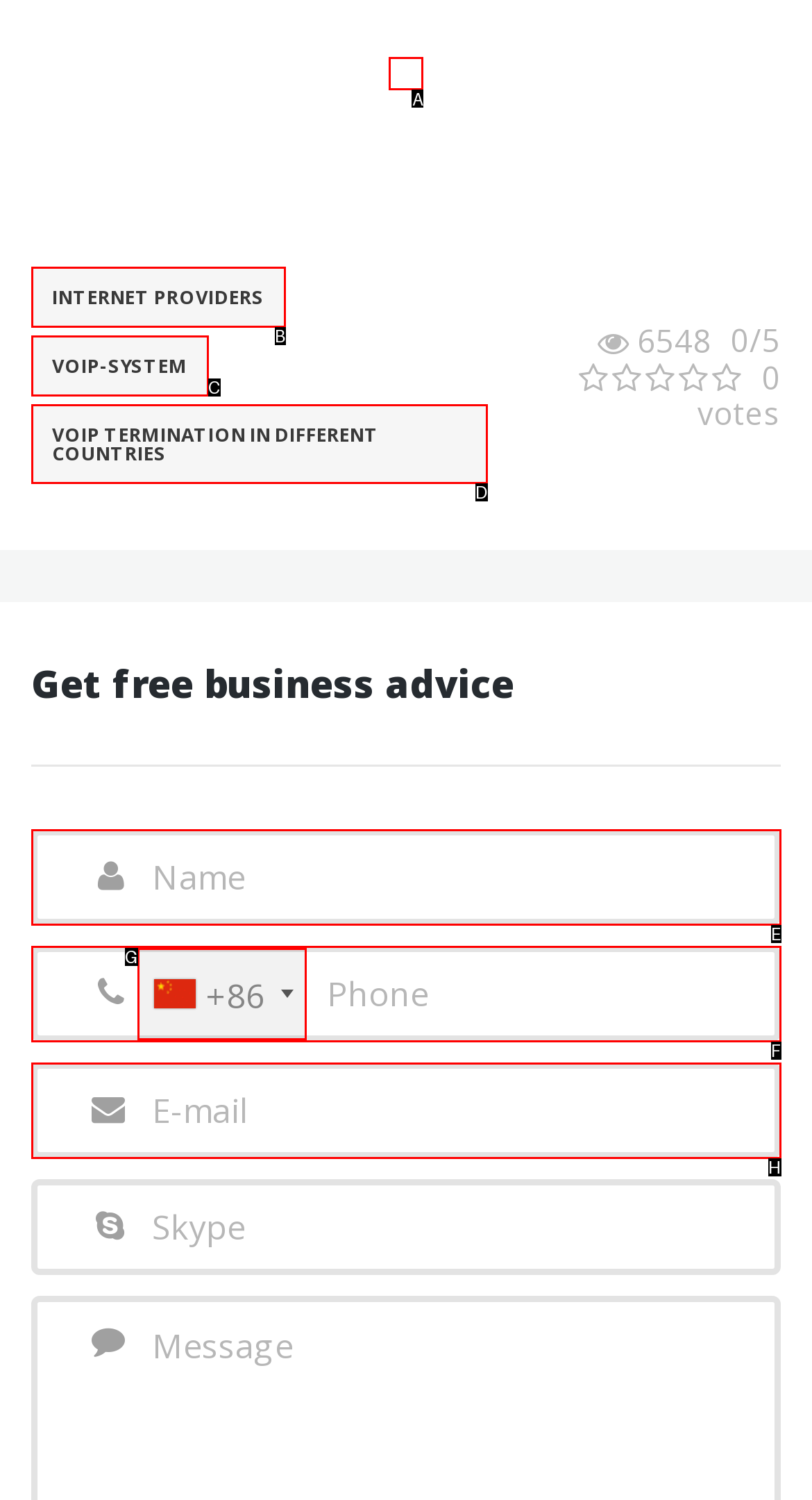Tell me which element should be clicked to achieve the following objective: Click on the 'Start UP Light - $1300' link
Reply with the letter of the correct option from the displayed choices.

A